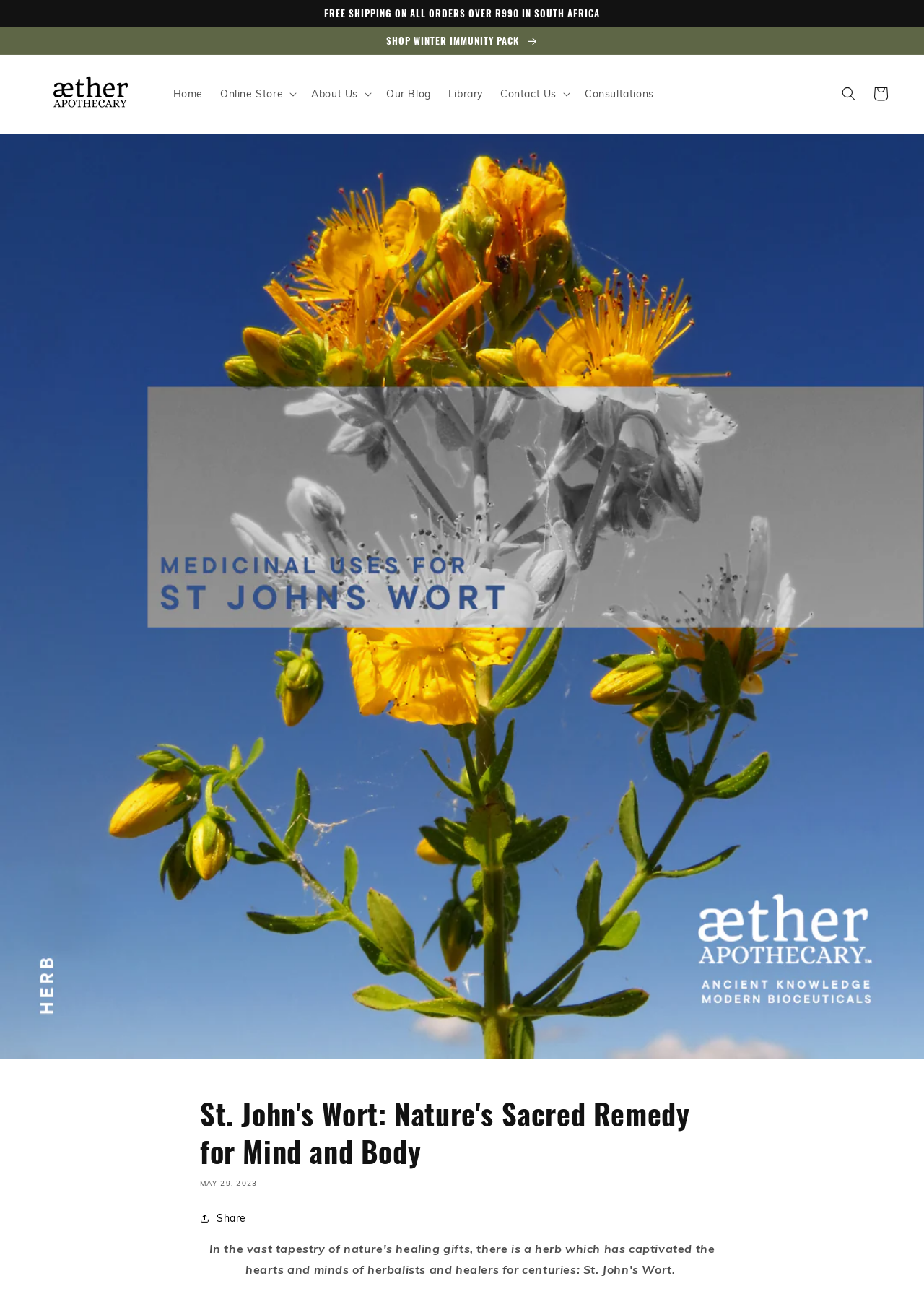Please identify the bounding box coordinates of the element's region that should be clicked to execute the following instruction: "go to home page". The bounding box coordinates must be four float numbers between 0 and 1, i.e., [left, top, right, bottom].

[0.178, 0.06, 0.229, 0.084]